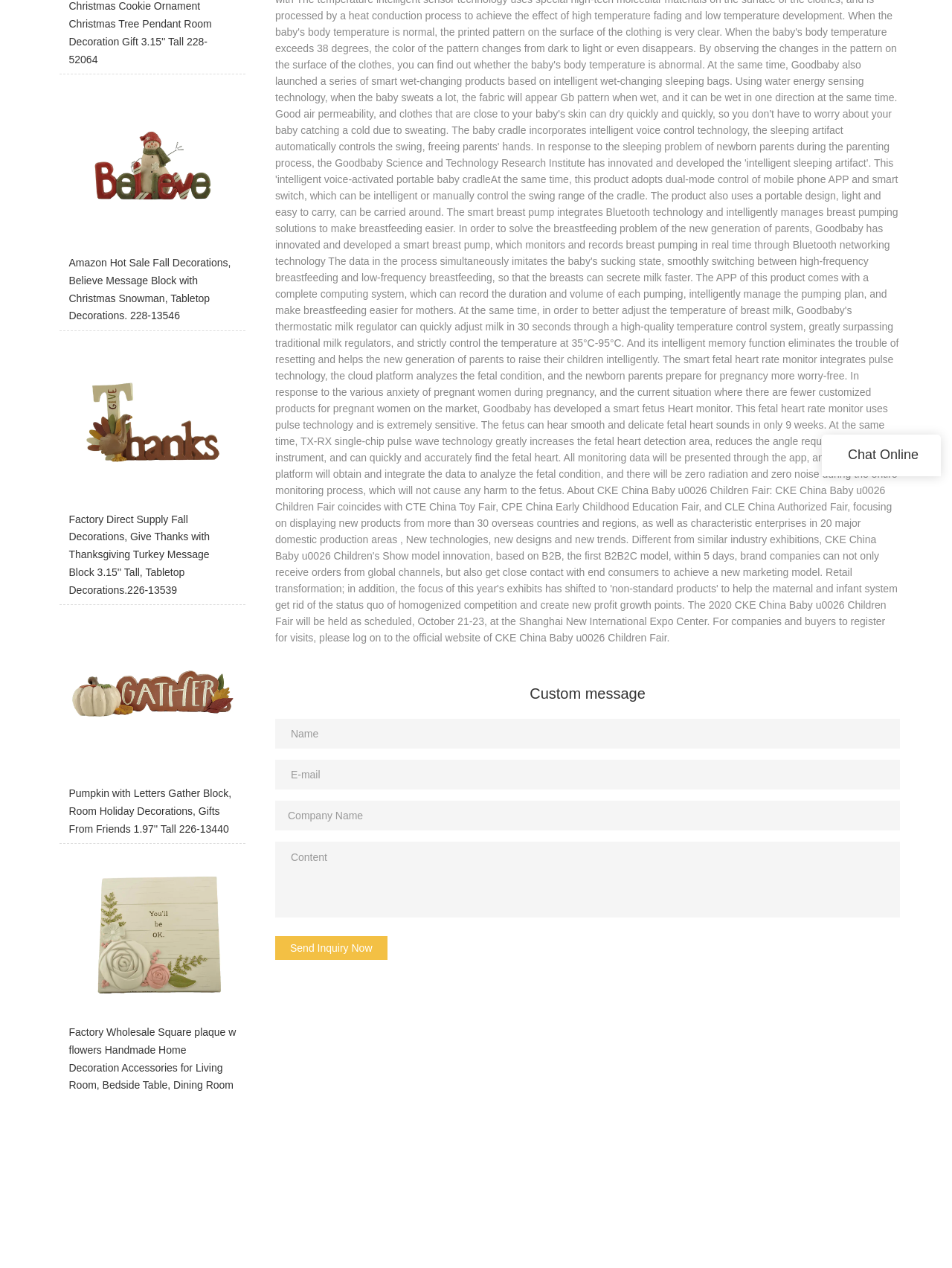For the given element description Continue, determine the bounding box coordinates of the UI element. The coordinates should follow the format (top-left x, top-left y, bottom-right x, bottom-right y) and be within the range of 0 to 1.

None